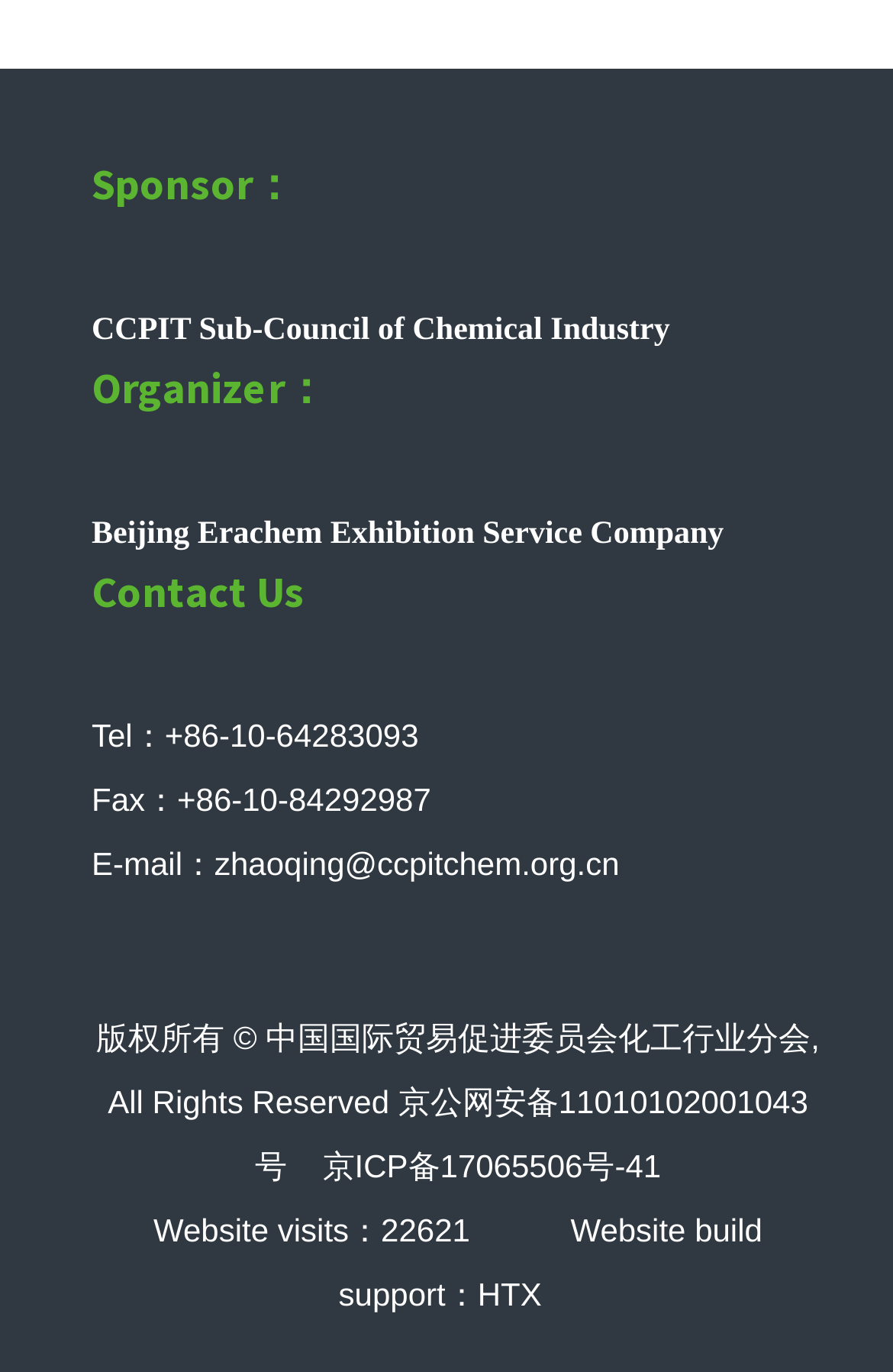From the given element description: "interested in what you think", find the bounding box for the UI element. Provide the coordinates as four float numbers between 0 and 1, in the order [left, top, right, bottom].

None